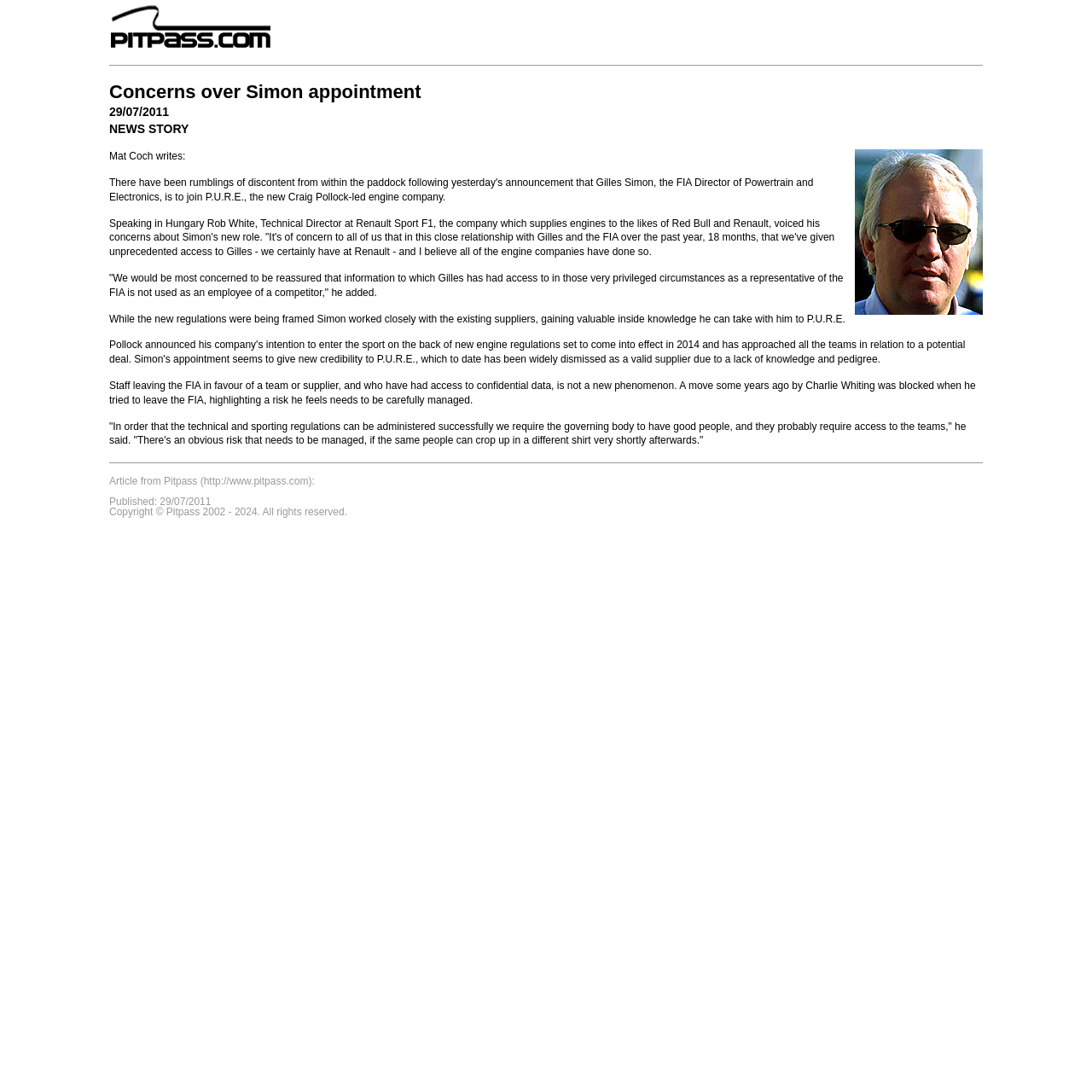Offer a detailed explanation of the webpage layout and contents.

The webpage is an article from Pitpass, a Formula 1 news website, with the title "Concerns over Simon appointment". At the top-left corner, there is a small image, followed by the title of the article in a large font. Below the title, there is a date "29/07/2011" and a label "NEWS STORY". 

On the top-right corner, there is another image. The main content of the article starts below the title, with a quote from Mat Coch, a writer for Pitpass. The article discusses the concerns raised by Rob White, Technical Director at Renault, about Gilles Simon's new role at P.U.R.E. The text is divided into several paragraphs, with links to Renault mentioned multiple times. 

The article quotes Rob White expressing his concerns about Simon's access to confidential information during his time at the FIA and how it could be used in his new role. The article also mentions a similar incident in the past involving Charlie Whiting. 

At the bottom of the page, there is a footer section with a link to the original article on Pitpass, the publication date, and a copyright notice.